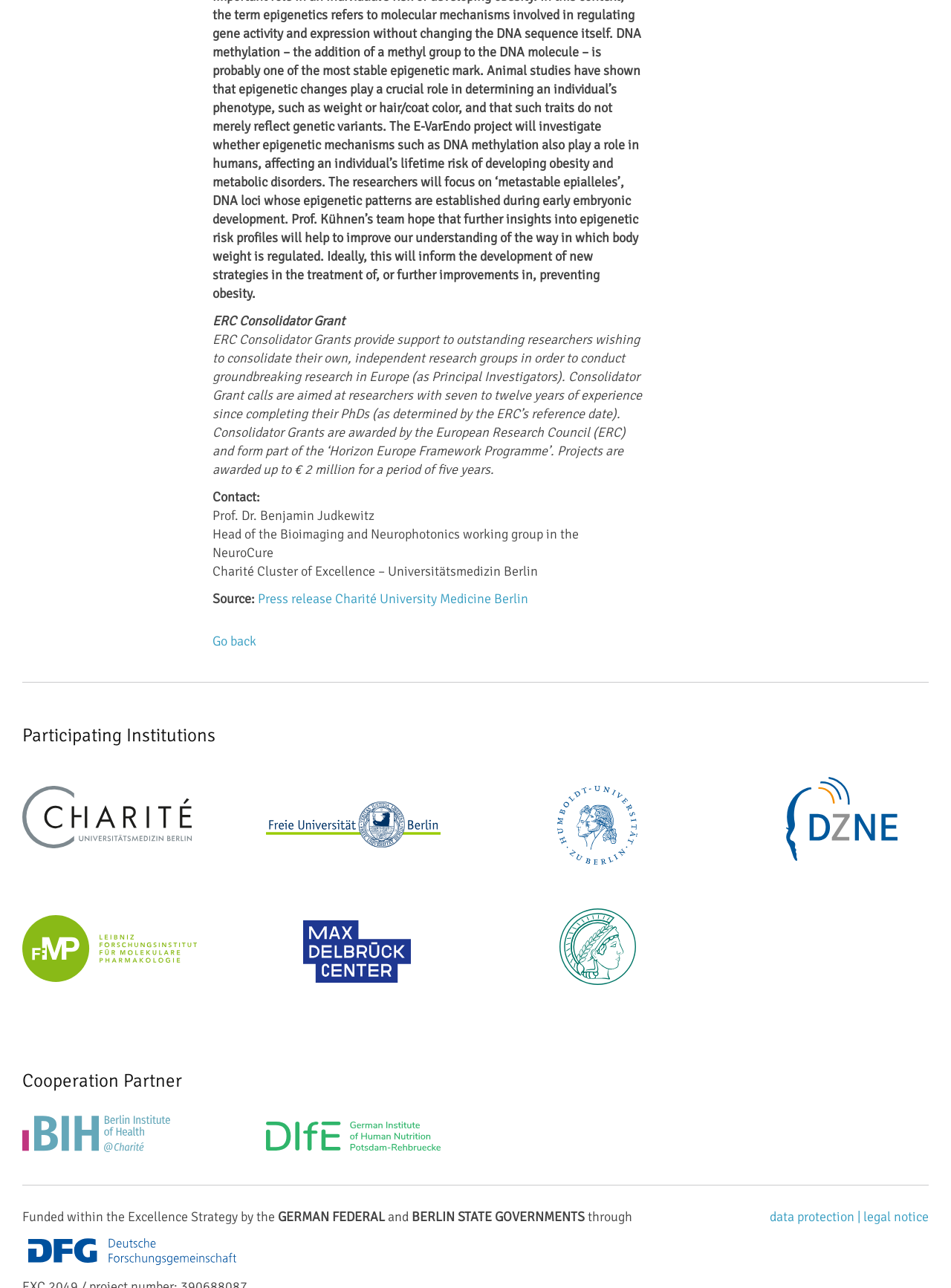Please find the bounding box coordinates in the format (top-left x, top-left y, bottom-right x, bottom-right y) for the given element description. Ensure the coordinates are floating point numbers between 0 and 1. Description: data protection |

[0.809, 0.938, 0.908, 0.952]